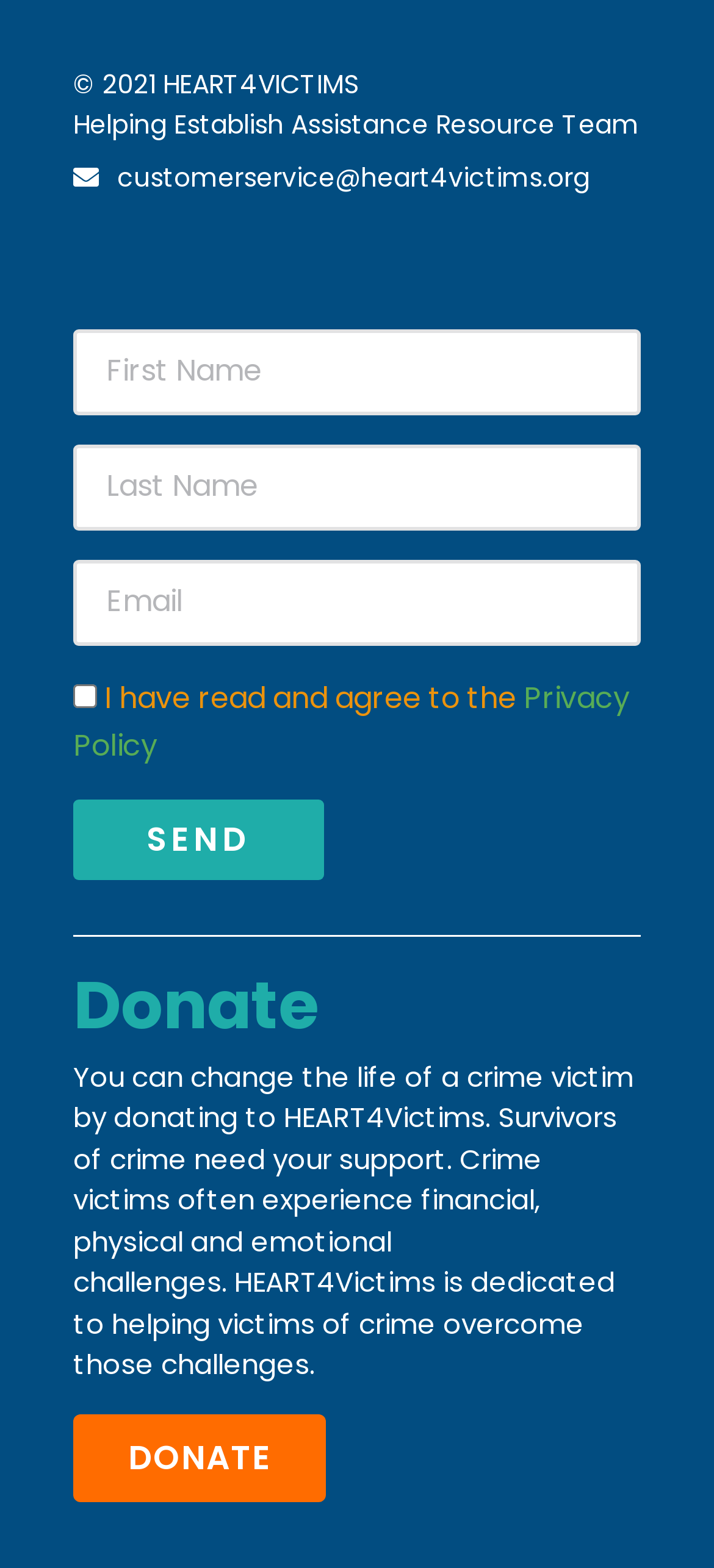Answer the question with a single word or phrase: 
What can be done to help crime victims?

Donate to HEART4Victims